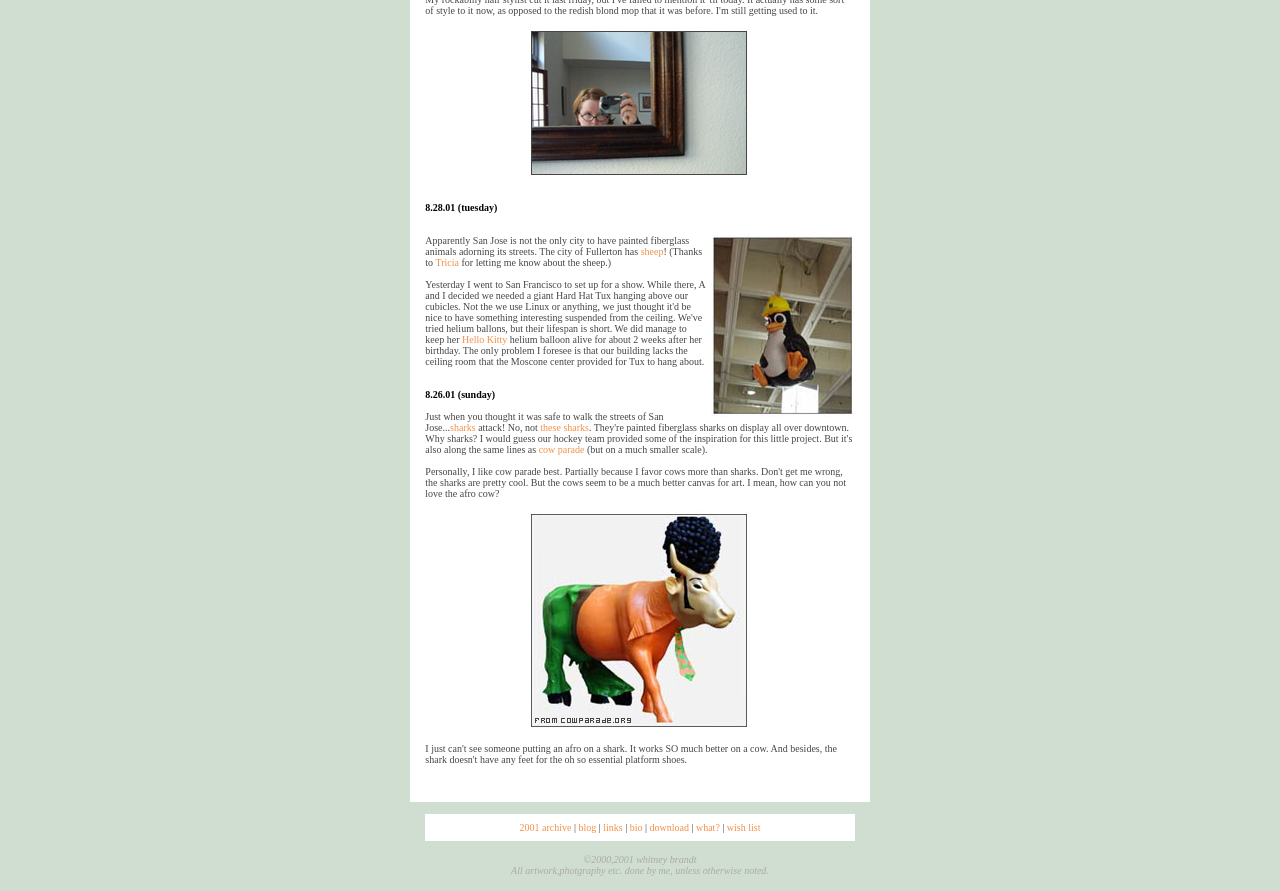Extract the bounding box coordinates of the UI element described by: "2001 archive". The coordinates should include four float numbers ranging from 0 to 1, e.g., [left, top, right, bottom].

[0.406, 0.923, 0.446, 0.935]